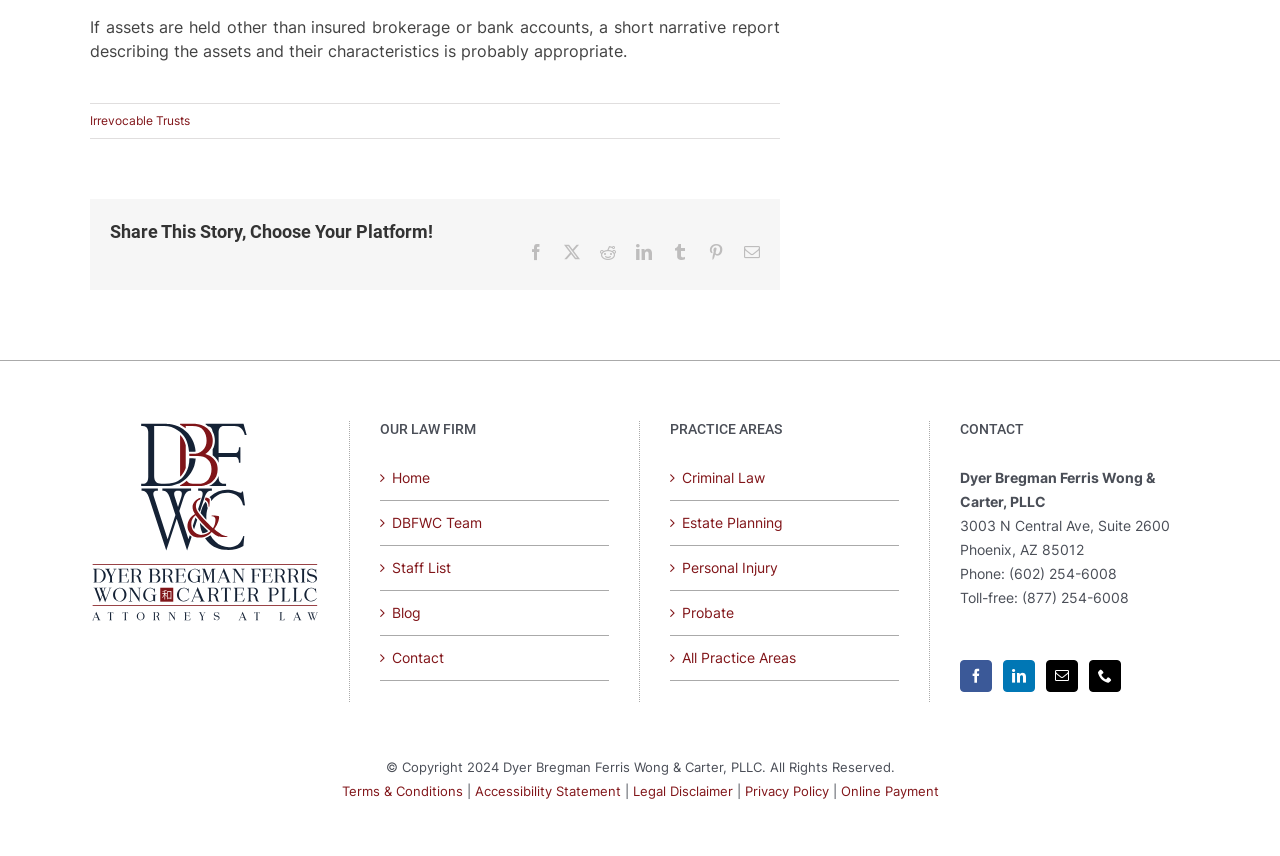Answer the question using only one word or a concise phrase: What is the phone number of the law firm?

(602) 254-6008